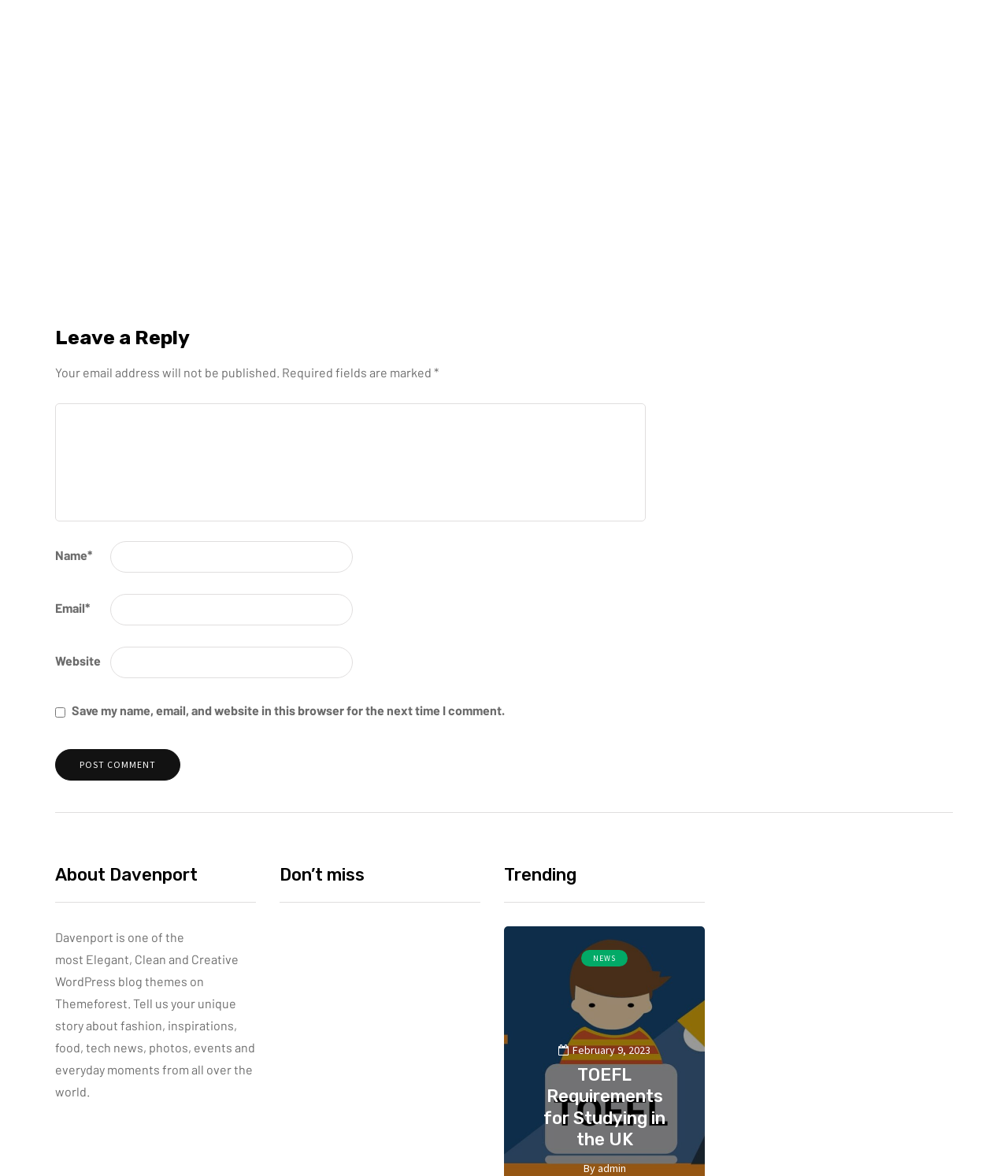Bounding box coordinates are specified in the format (top-left x, top-left y, bottom-right x, bottom-right y). All values are floating point numbers bounded between 0 and 1. Please provide the bounding box coordinate of the region this sentence describes: Business

[0.277, 0.959, 0.341, 0.974]